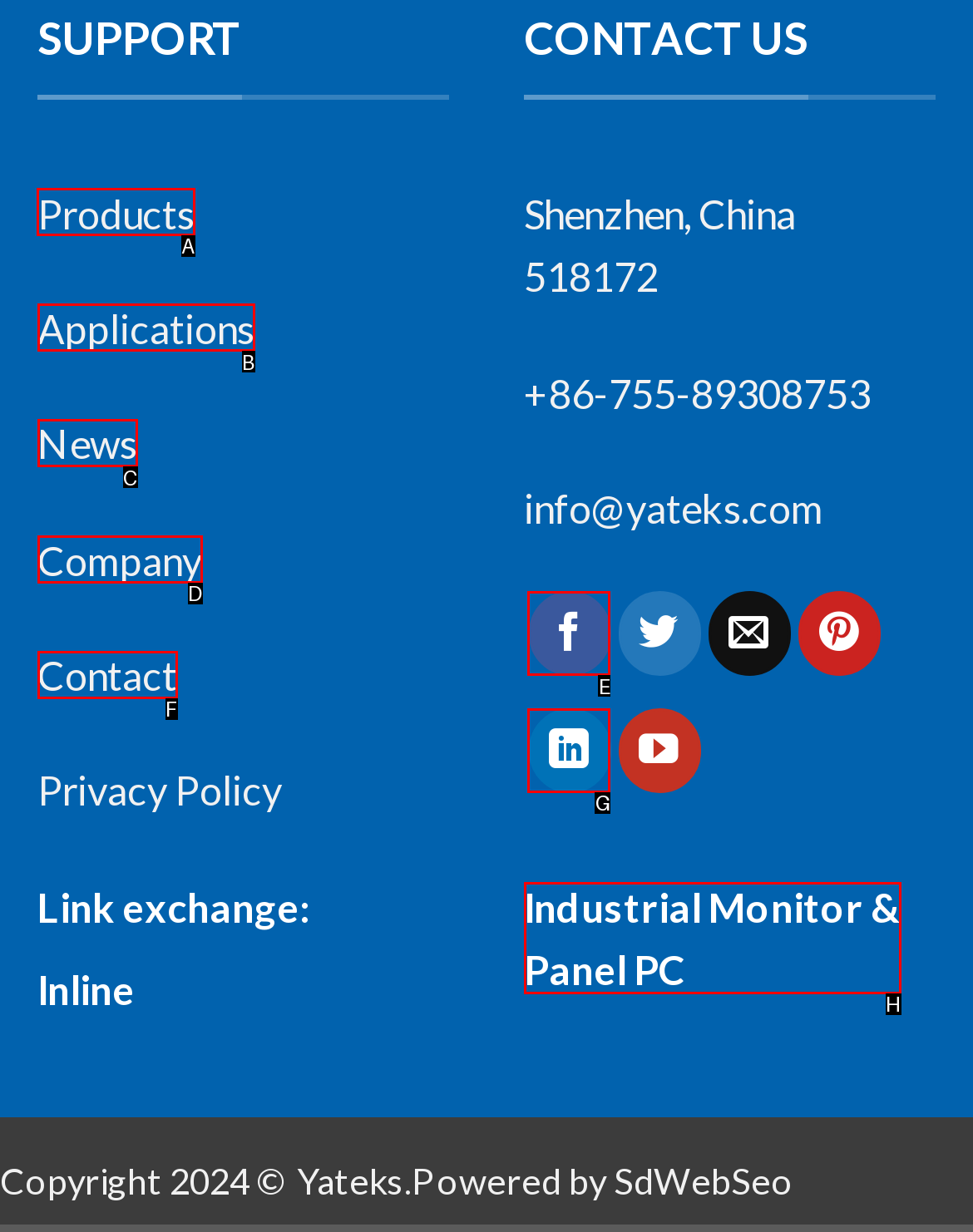Point out which UI element to click to complete this task: Click on Products
Answer with the letter corresponding to the right option from the available choices.

A